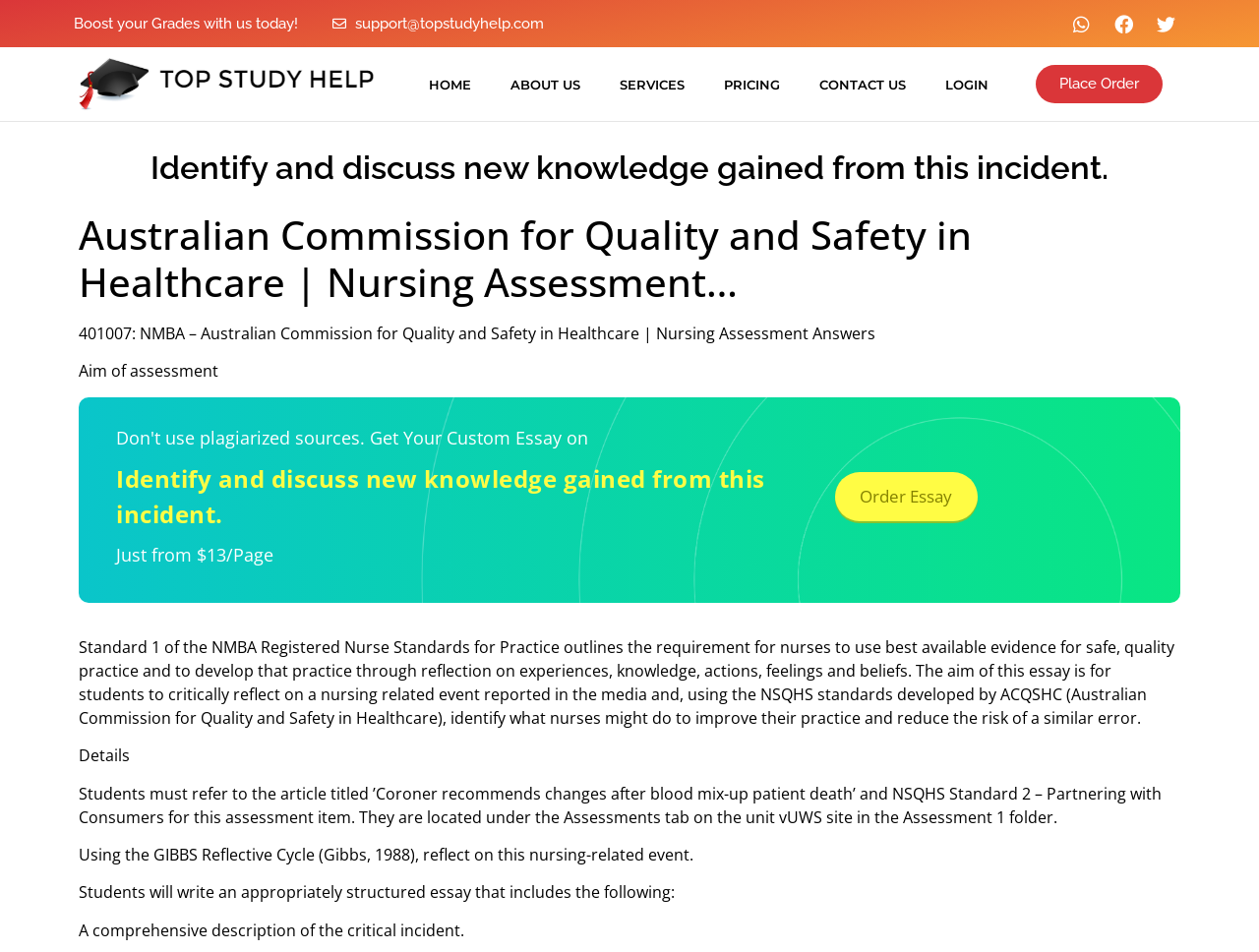Give a detailed account of the webpage, highlighting key information.

The webpage appears to be a study help website, specifically focused on providing assistance with a nursing assessment related to the Australian Commission for Quality and Safety in Healthcare. 

At the top of the page, there is a heading that reads "Boost your Grades with us today!" followed by a contact email address "support@topstudyhelp.com". Below this, there is a navigation menu with links to various sections of the website, including "HOME", "ABOUT US", "SERVICES", "PRICING", "CONTACT US", and "LOGIN". 

To the right of the navigation menu, there is a call-to-action link "Place Order". 

The main content of the page is divided into sections. The first section has a heading that reads "Identify and discuss new knowledge gained from this incident." followed by a subheading that mentions the Australian Commission for Quality and Safety in Healthcare and Nursing Assessment Answers. 

Below this, there is a paragraph of text that outlines the aim of the assessment, which is to critically reflect on a nursing-related event reported in the media and identify ways to improve practice and reduce the risk of similar errors. 

The next section provides details about the assessment, including the requirement to refer to a specific article and NSQHS Standard 2, and to use the GIBBS Reflective Cycle to reflect on the nursing-related event. 

There are also several static text elements throughout the page, including a description of the critical incident, and a mention of the need to write an appropriately structured essay that includes a comprehensive description of the incident. 

Finally, there is a link to "Order Essay" at the bottom of the page, which suggests that the website offers essay writing services related to this assessment.